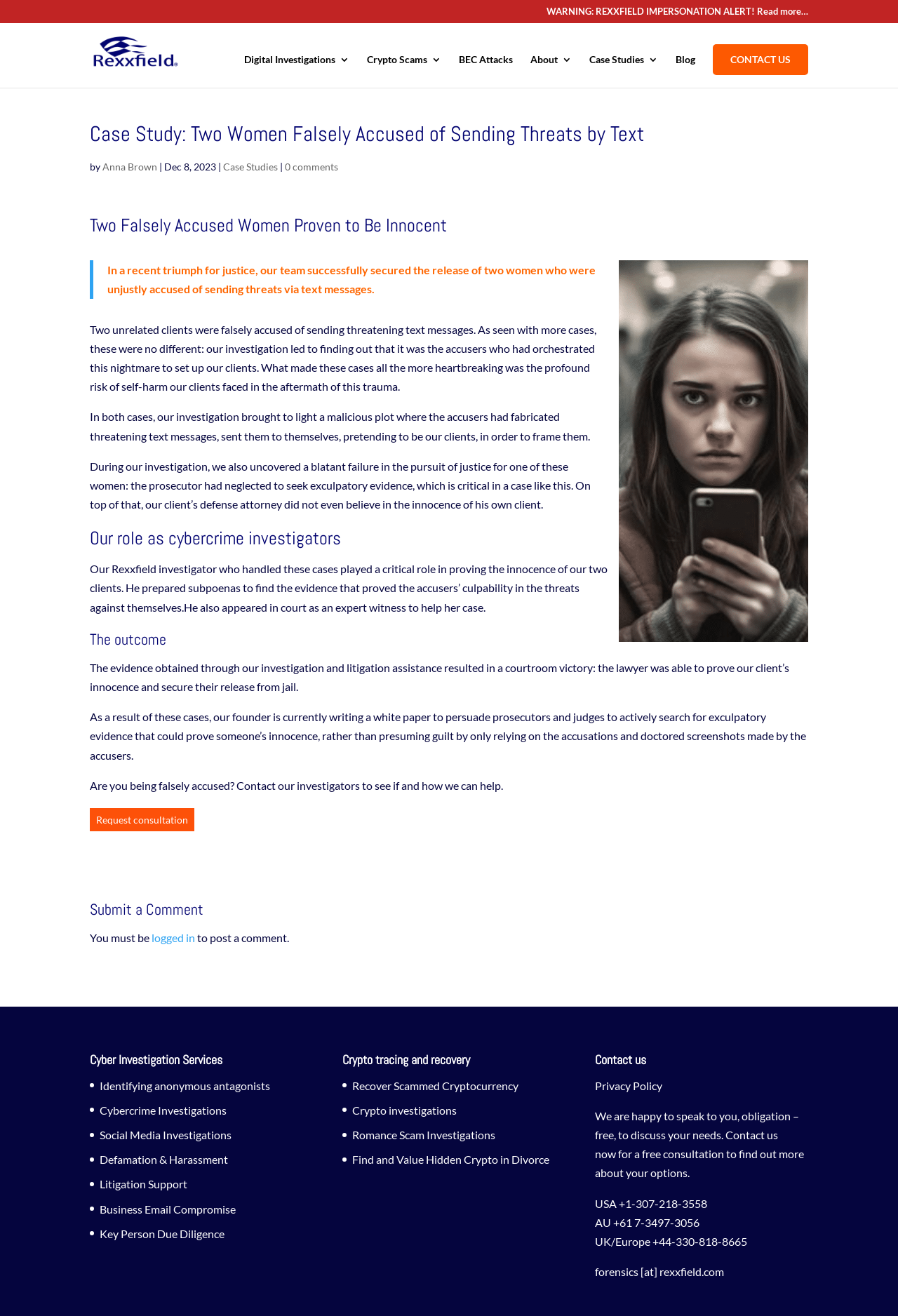Determine the main headline of the webpage and provide its text.

Case Study: Two Women Falsely Accused of Sending Threats by Text